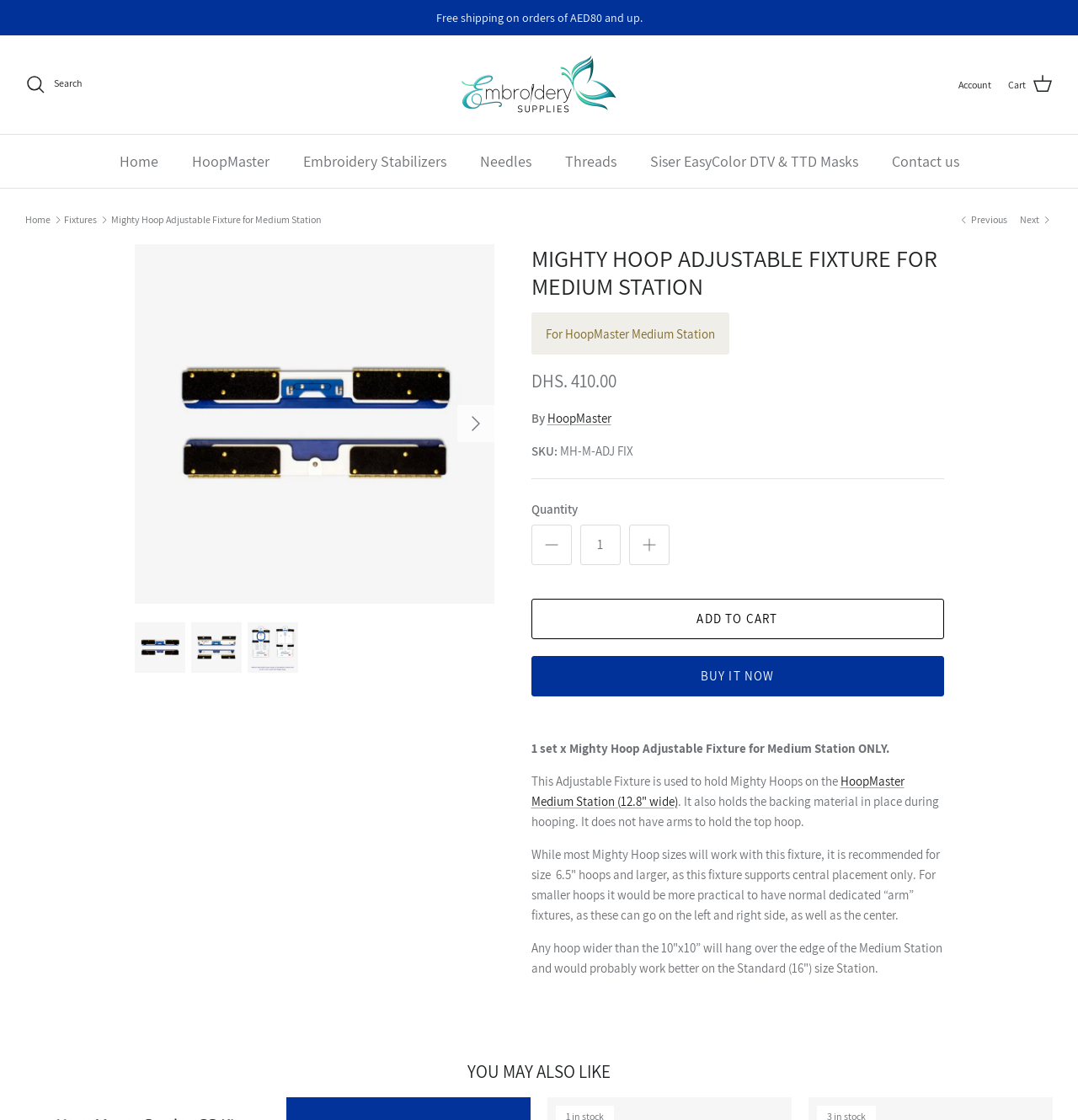Identify the bounding box coordinates of the area you need to click to perform the following instruction: "Search for something".

[0.023, 0.067, 0.076, 0.085]